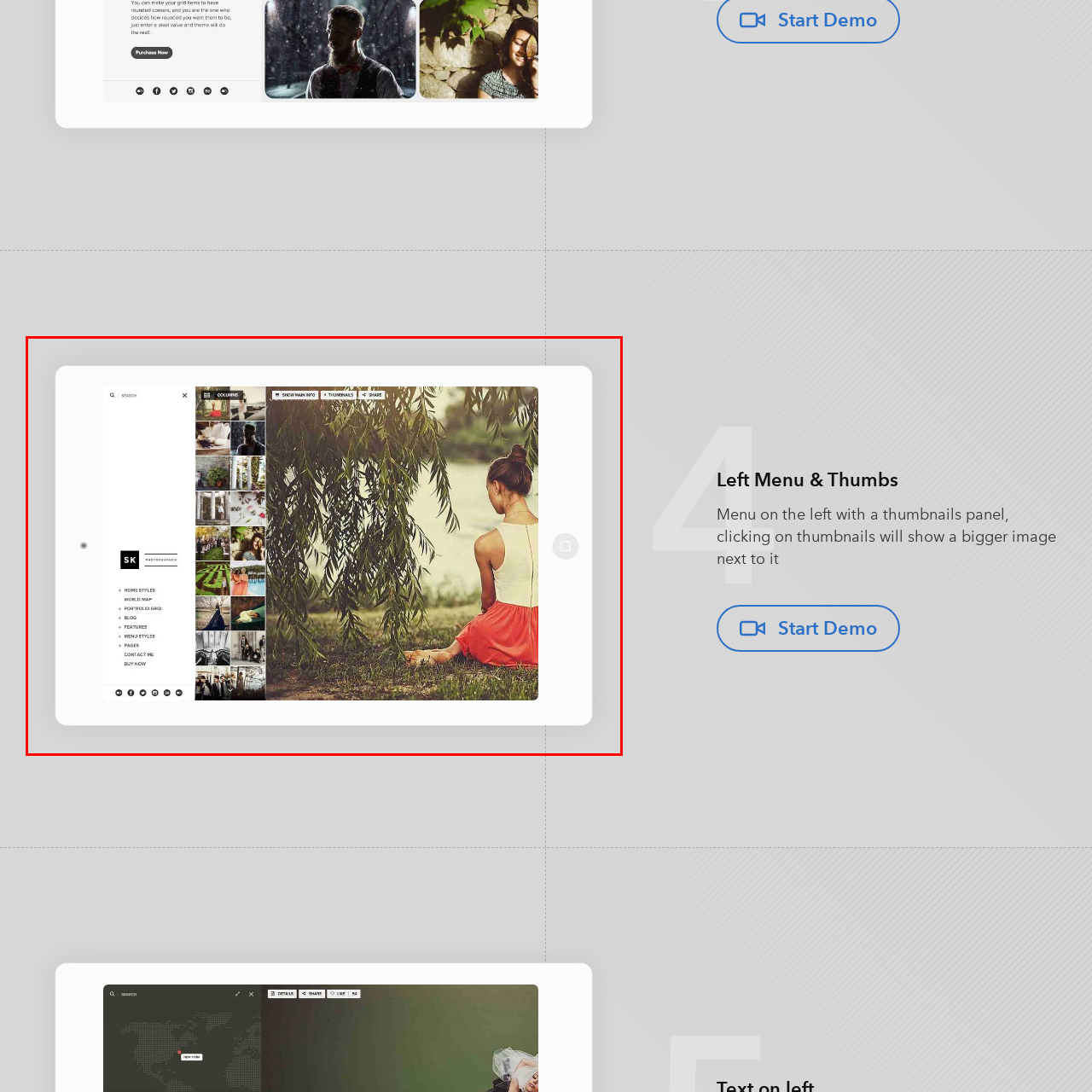Focus on the section marked by the red bounding box and reply with a single word or phrase: How many navigation buttons are above the main content area?

two